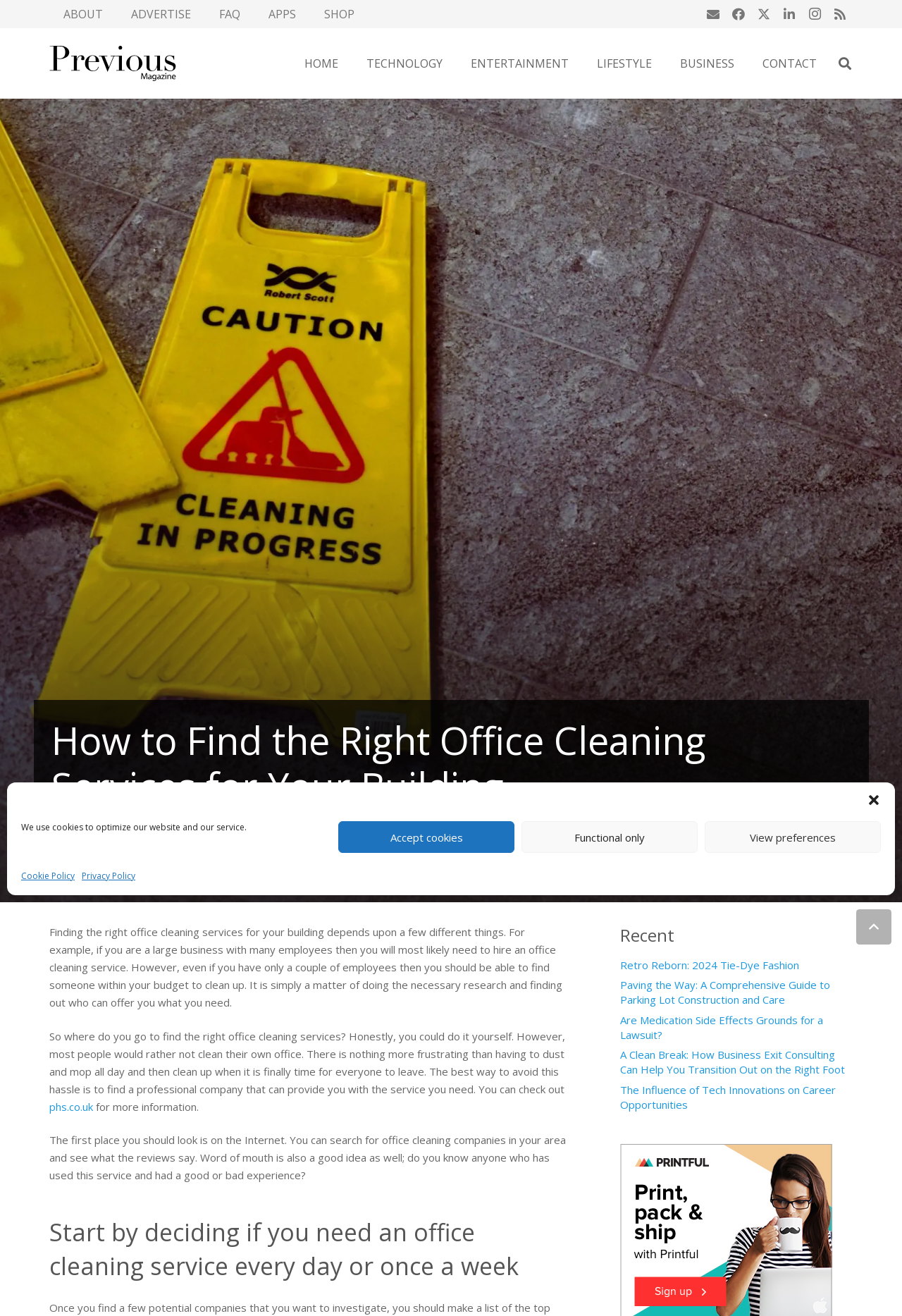What is the date of publication of this article?
Refer to the image and provide a one-word or short phrase answer.

16 December 2020